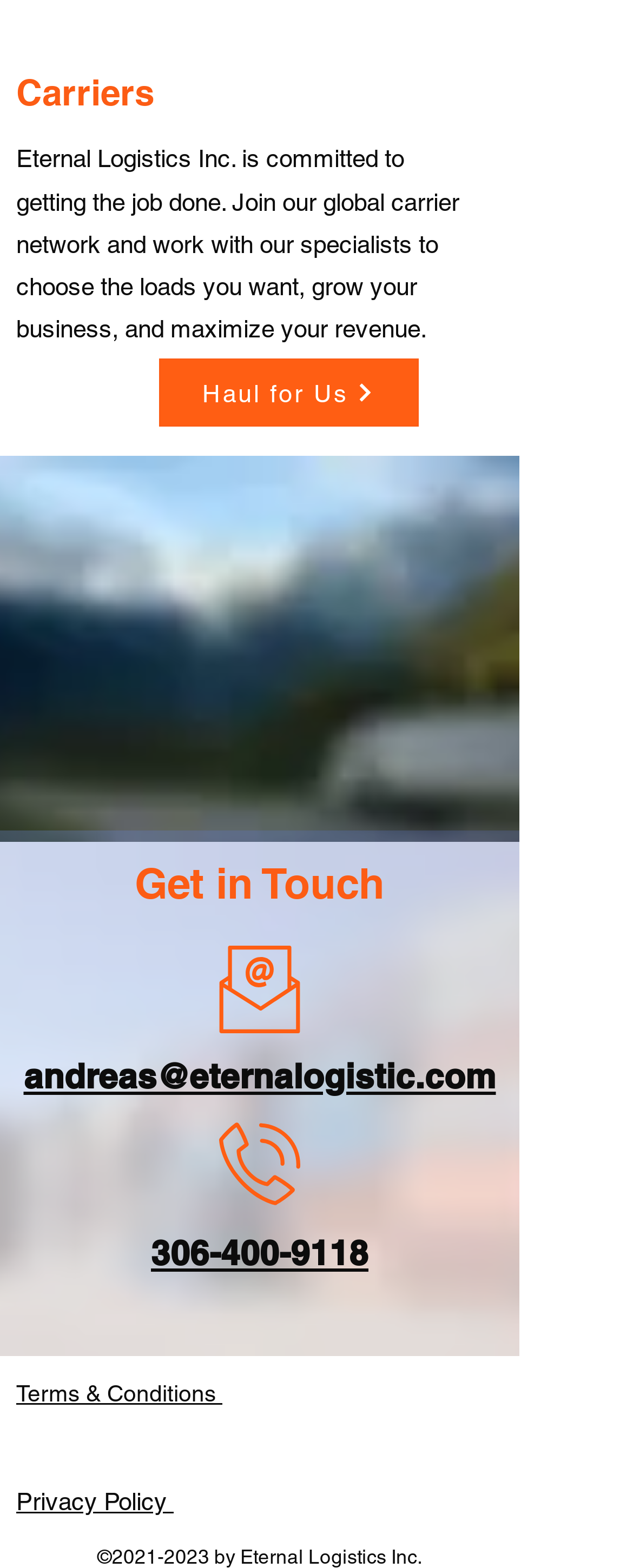Identify the bounding box coordinates of the region I need to click to complete this instruction: "View Terms & Conditions".

[0.026, 0.88, 0.351, 0.897]